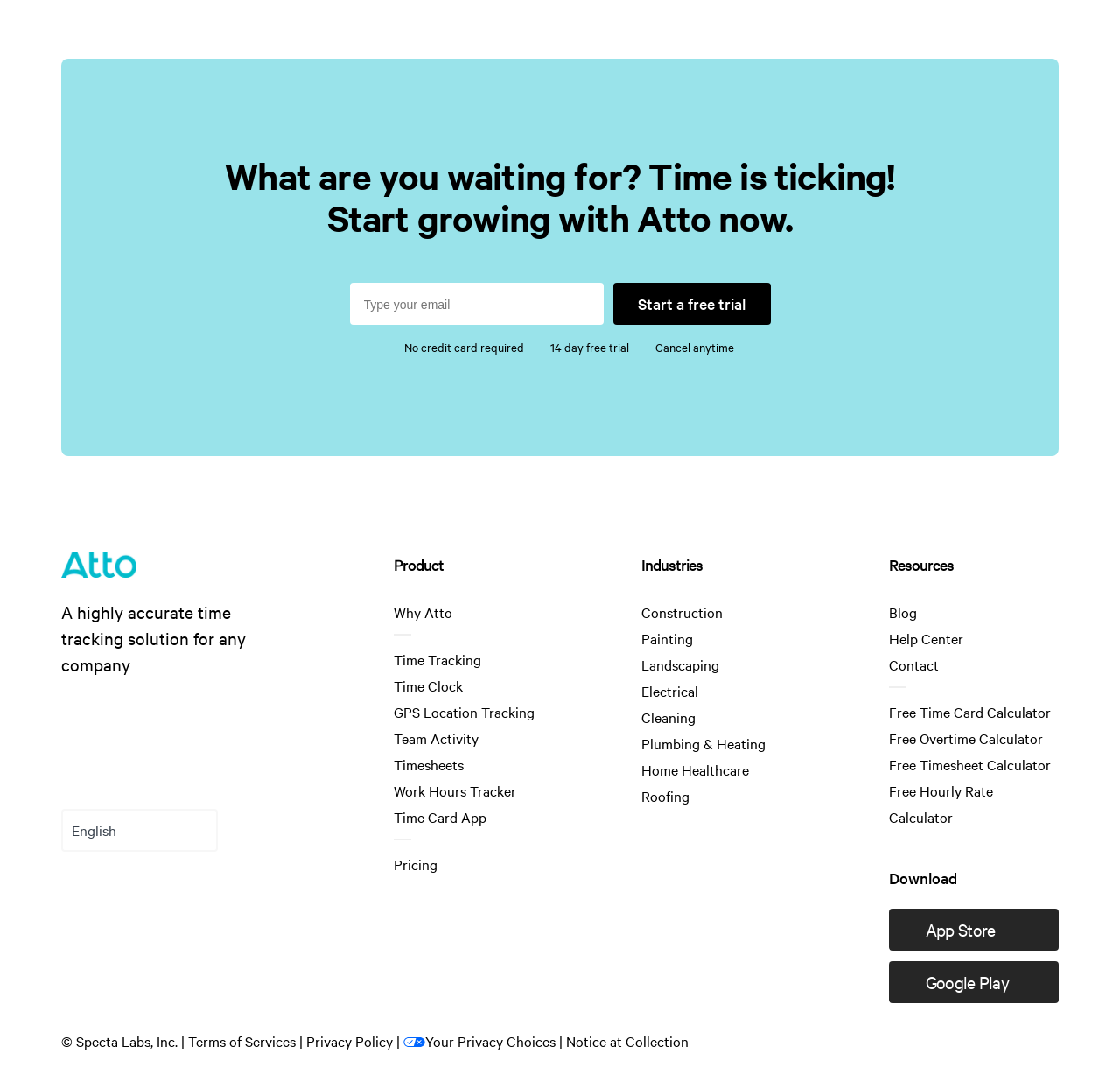Please locate the bounding box coordinates of the region I need to click to follow this instruction: "Start a free trial".

[0.547, 0.265, 0.688, 0.304]